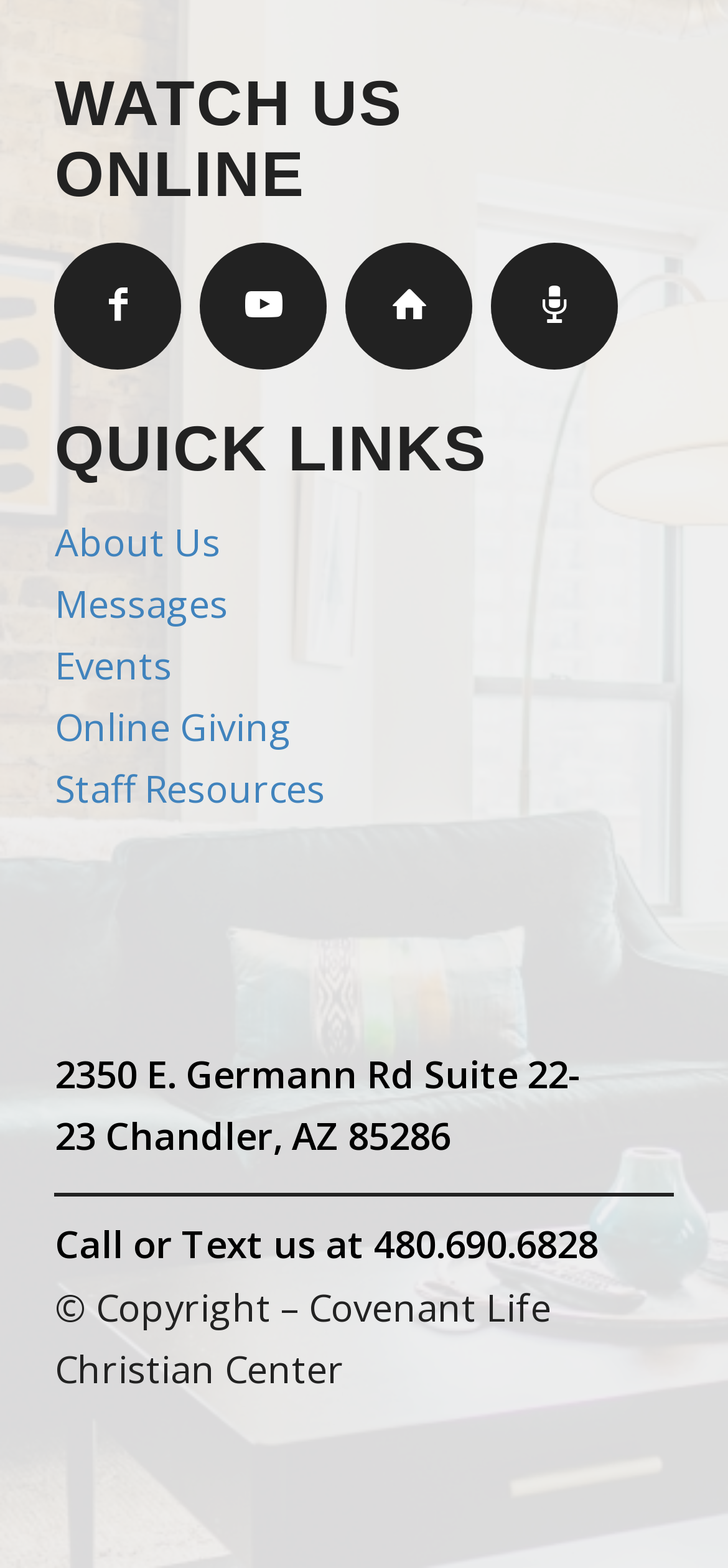Give the bounding box coordinates for the element described by: "Staff Resources".

[0.075, 0.487, 0.447, 0.52]